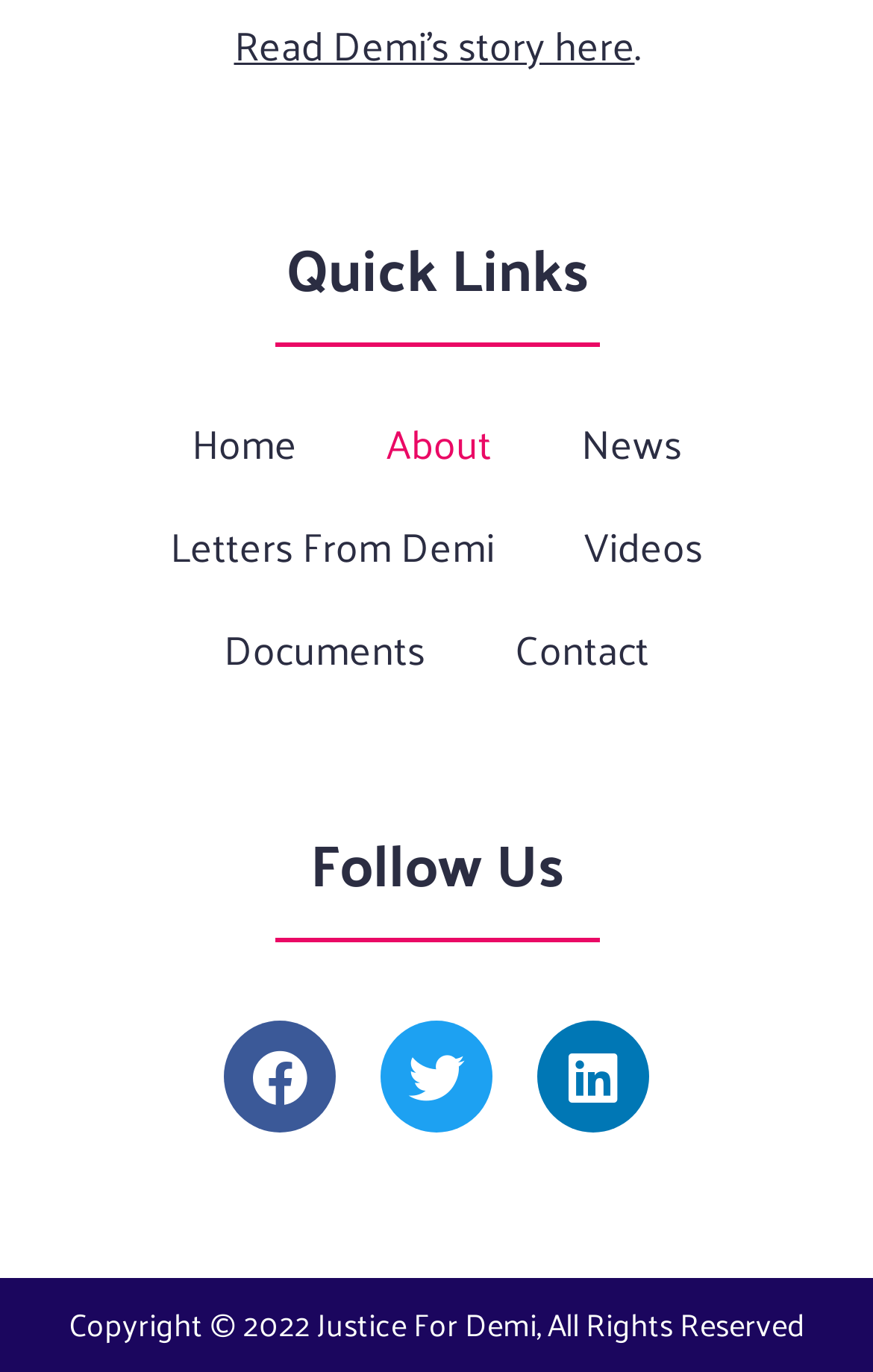Please identify the bounding box coordinates of the clickable region that I should interact with to perform the following instruction: "Go to the home page". The coordinates should be expressed as four float numbers between 0 and 1, i.e., [left, top, right, bottom].

[0.168, 0.286, 0.391, 0.361]